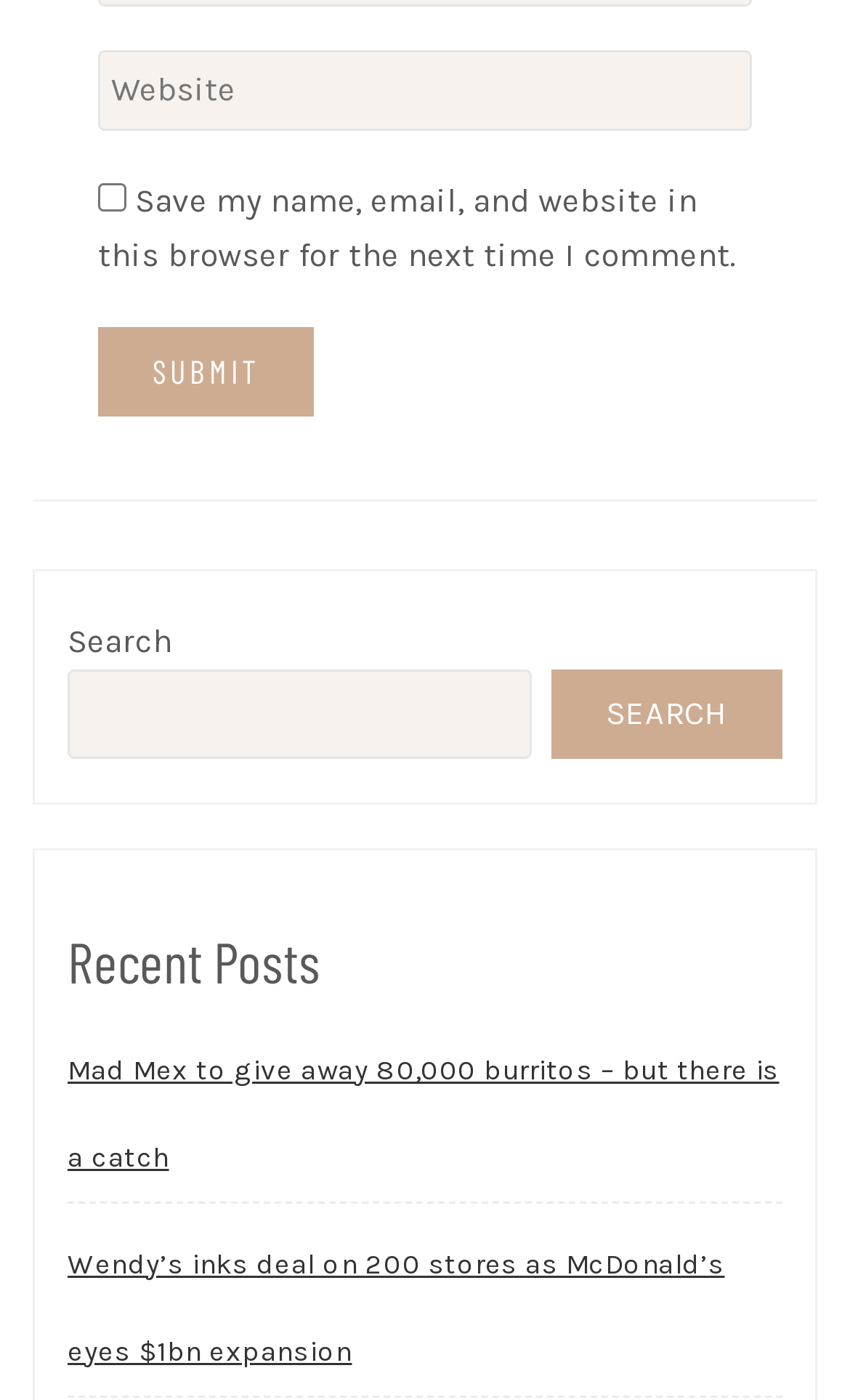Point out the bounding box coordinates of the section to click in order to follow this instruction: "read recent posts".

[0.079, 0.662, 0.921, 0.71]